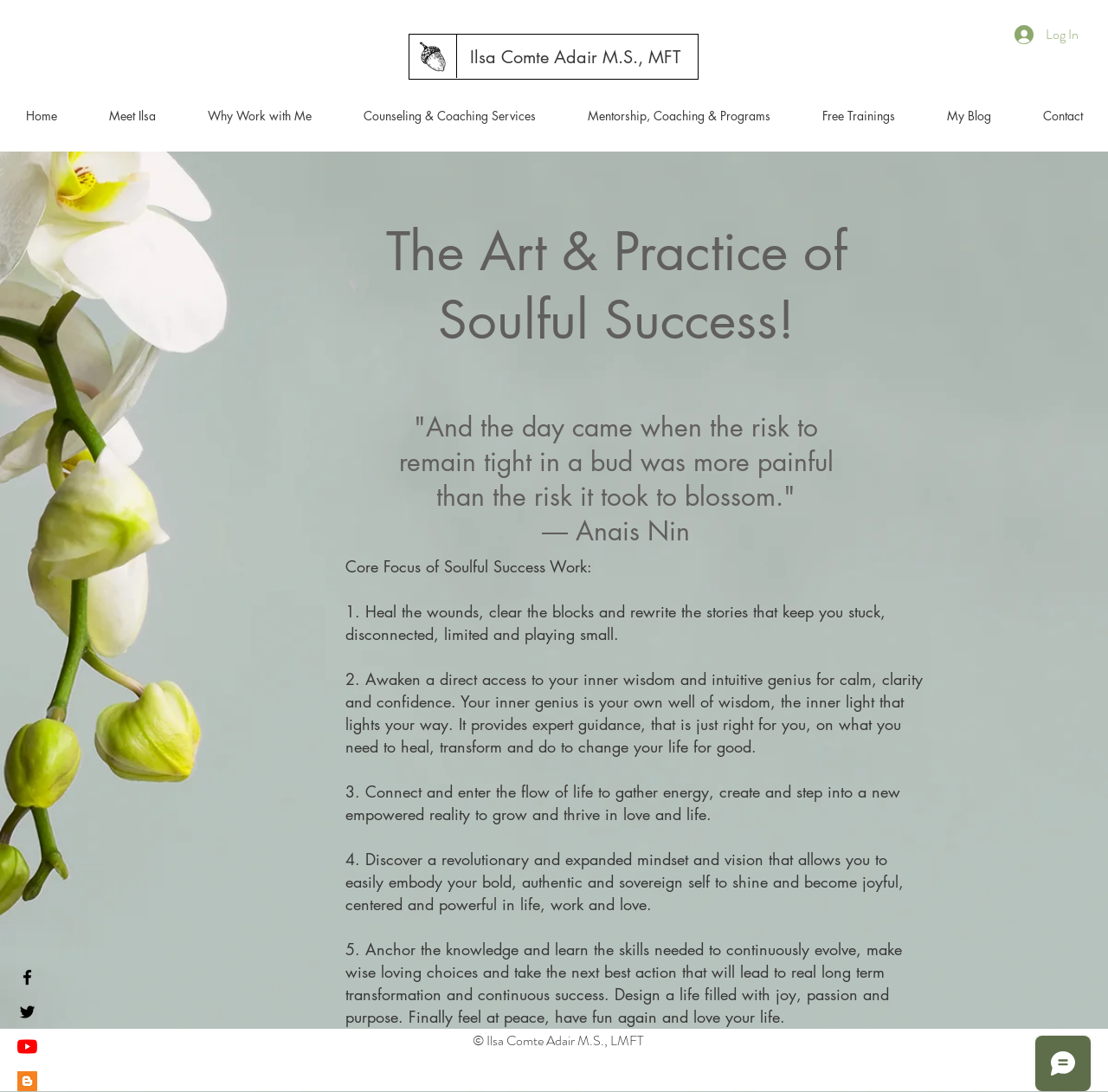What is the main focus of Soulful Success work?
Using the image as a reference, deliver a detailed and thorough answer to the question.

I determined the answer by reading the StaticText elements that describe the core focus of Soulful Success work, which are five points: heal the wounds, awaken inner wisdom, connect and enter the flow of life, discover a revolutionary mindset, and anchor the knowledge.